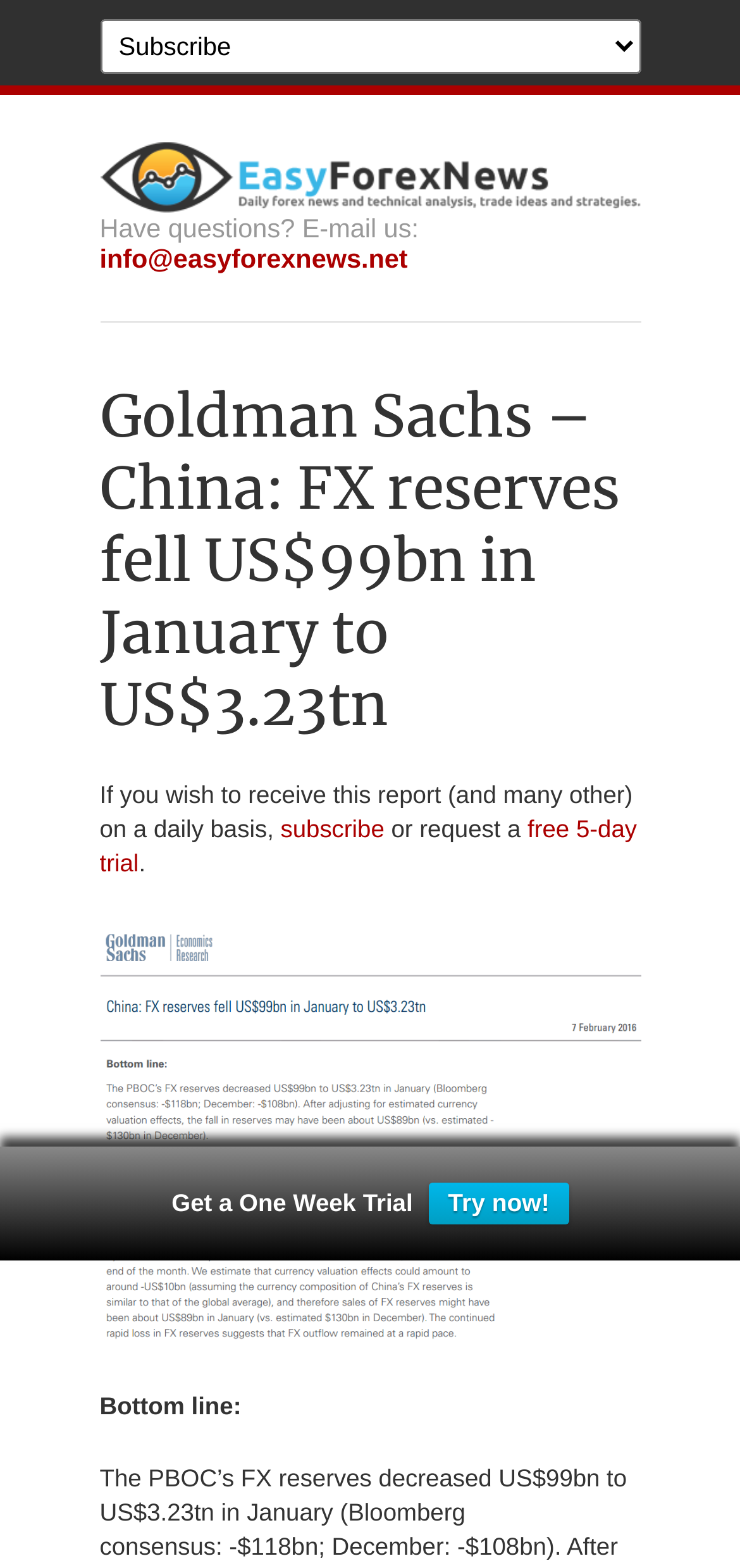What is the current FX reserves of PBOC?
Based on the visual, give a brief answer using one word or a short phrase.

US$3.23tn